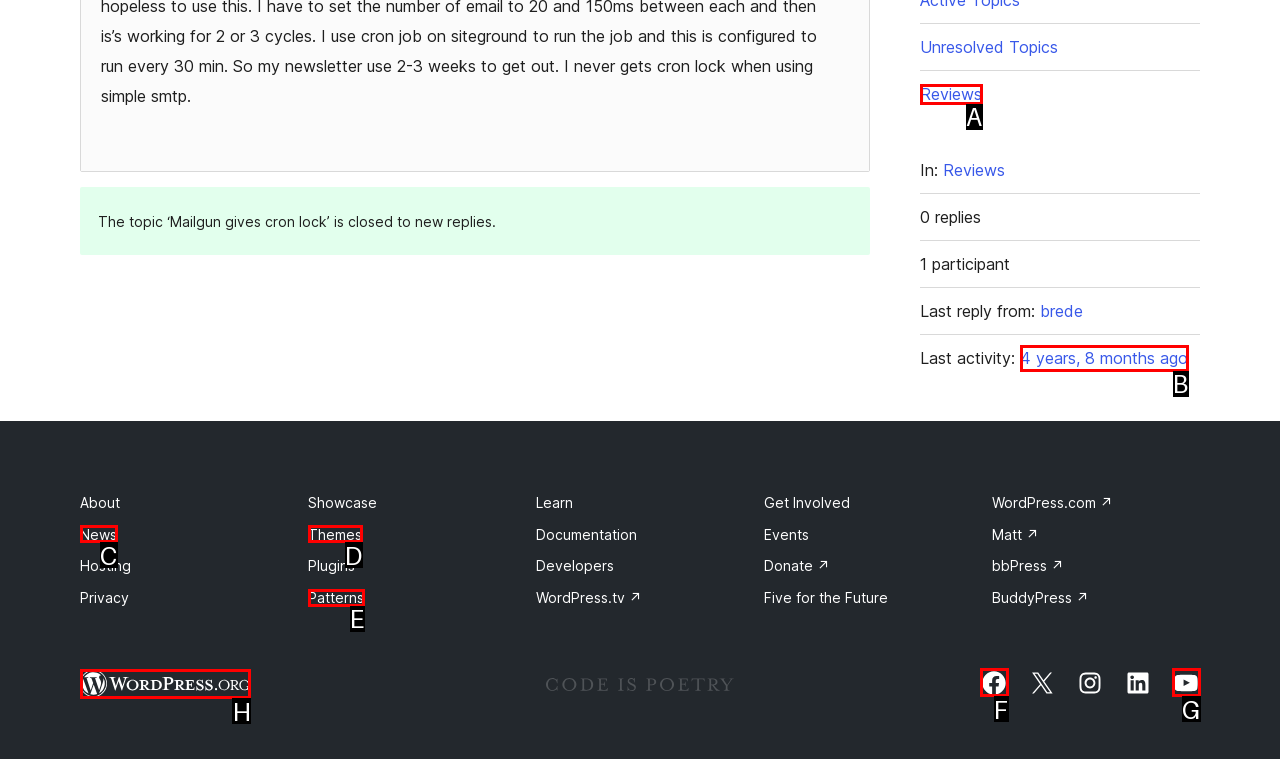Identify the letter corresponding to the UI element that matches this description: turbocharged cars of the smog-era
Answer using only the letter from the provided options.

None